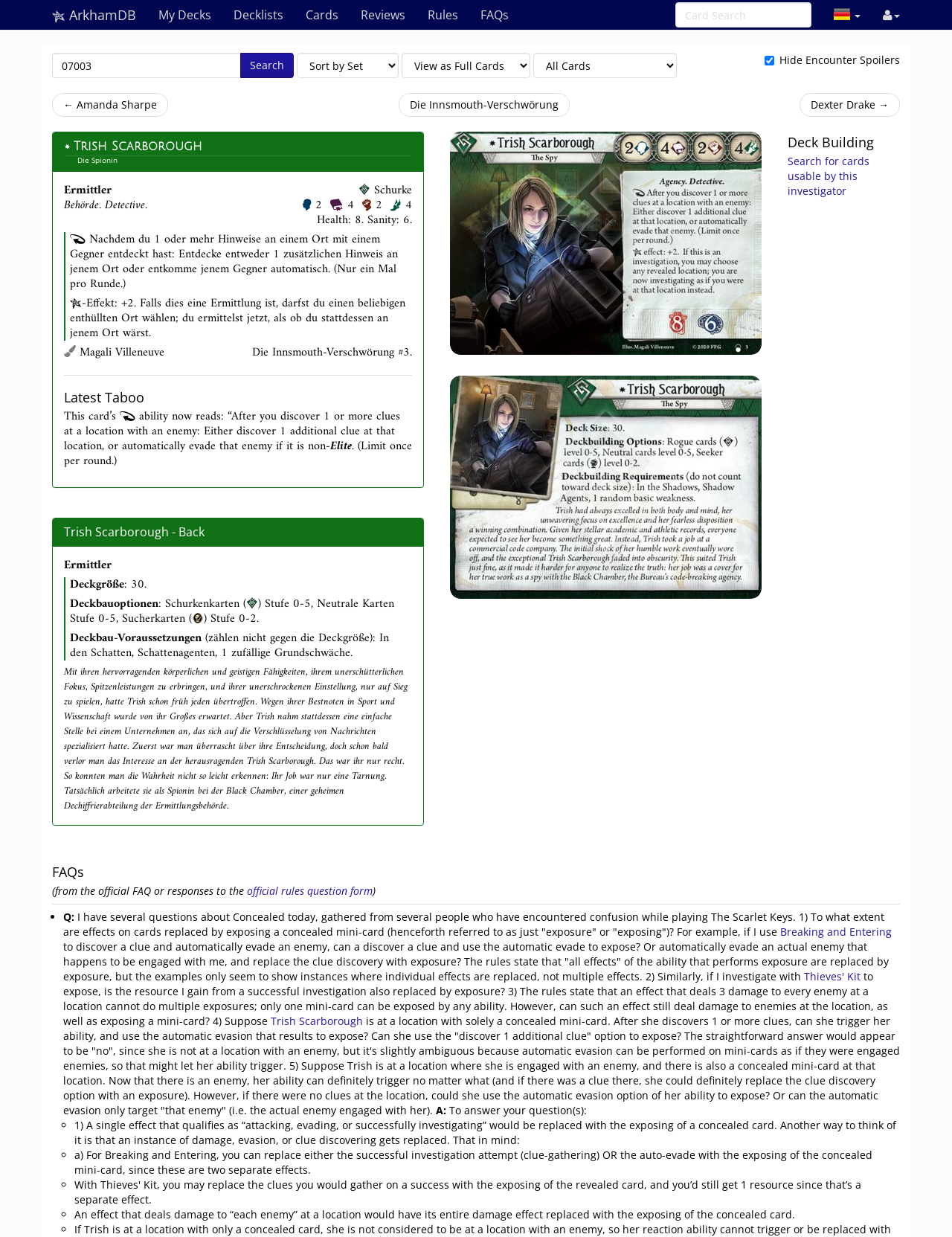What is the health and sanity of Trish Scarborough?
Please provide a single word or phrase in response based on the screenshot.

8 and 6